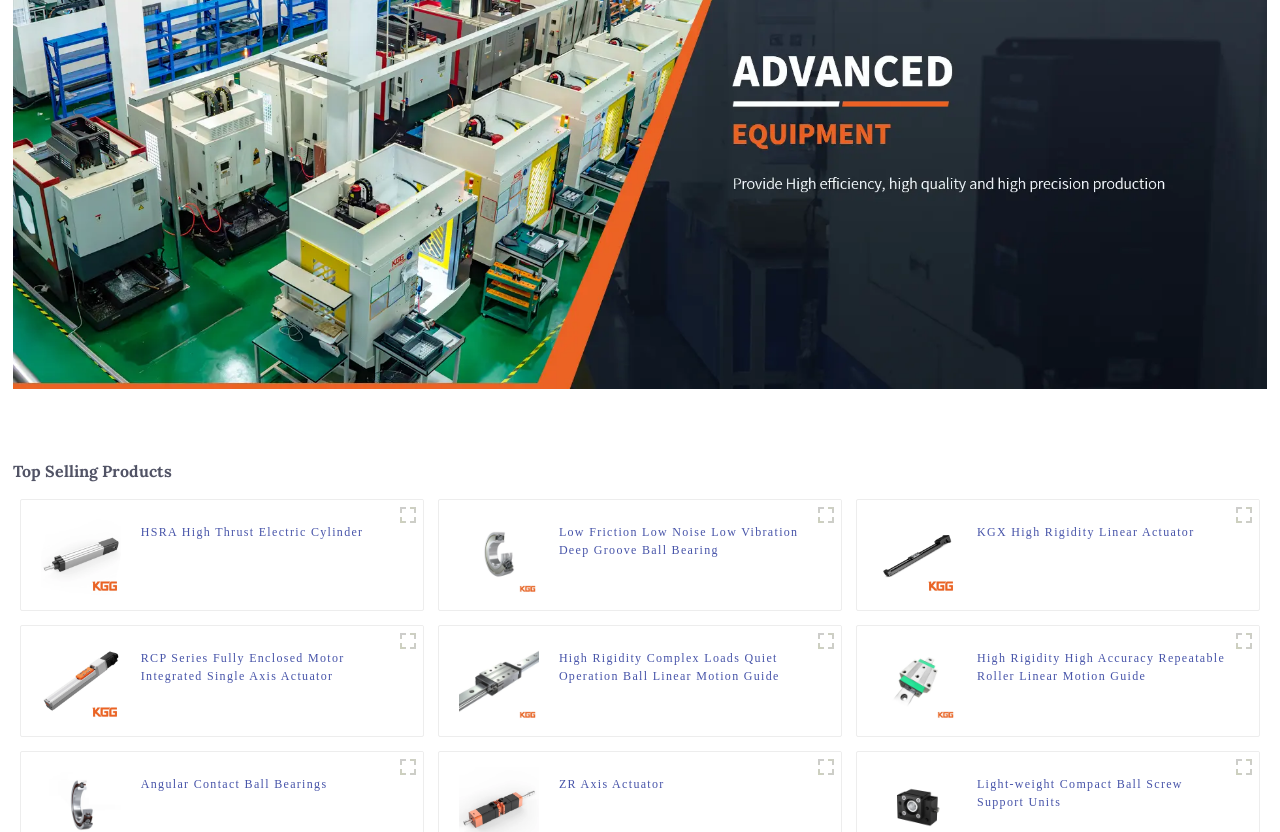Determine the bounding box coordinates for the clickable element required to fulfill the instruction: "Read the daily archives". Provide the coordinates as four float numbers between 0 and 1, i.e., [left, top, right, bottom].

None